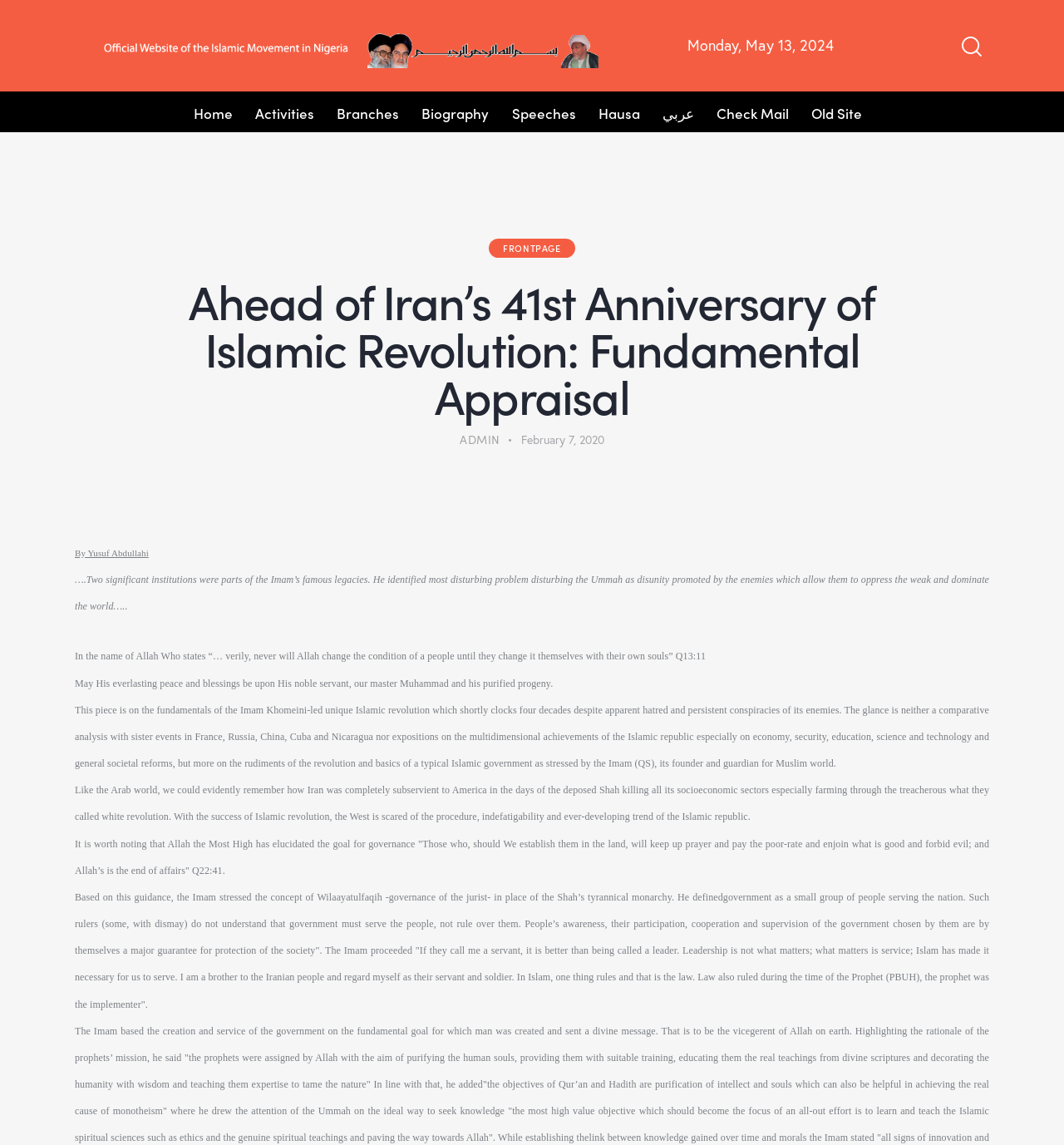Please identify the bounding box coordinates of the clickable region that I should interact with to perform the following instruction: "Click on the 'Home' link". The coordinates should be expressed as four float numbers between 0 and 1, i.e., [left, top, right, bottom].

[0.171, 0.09, 0.229, 0.108]